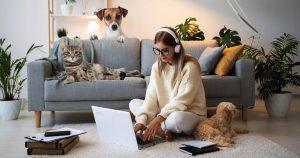What type of atmosphere is created in the living area?
Give a detailed response to the question by analyzing the screenshot.

The living area is adorned with lush indoor plants and stylish decorative elements, which creates a serene and inviting atmosphere suitable for modern remote work, allowing the woman to balance productivity and comfort in her home environment.